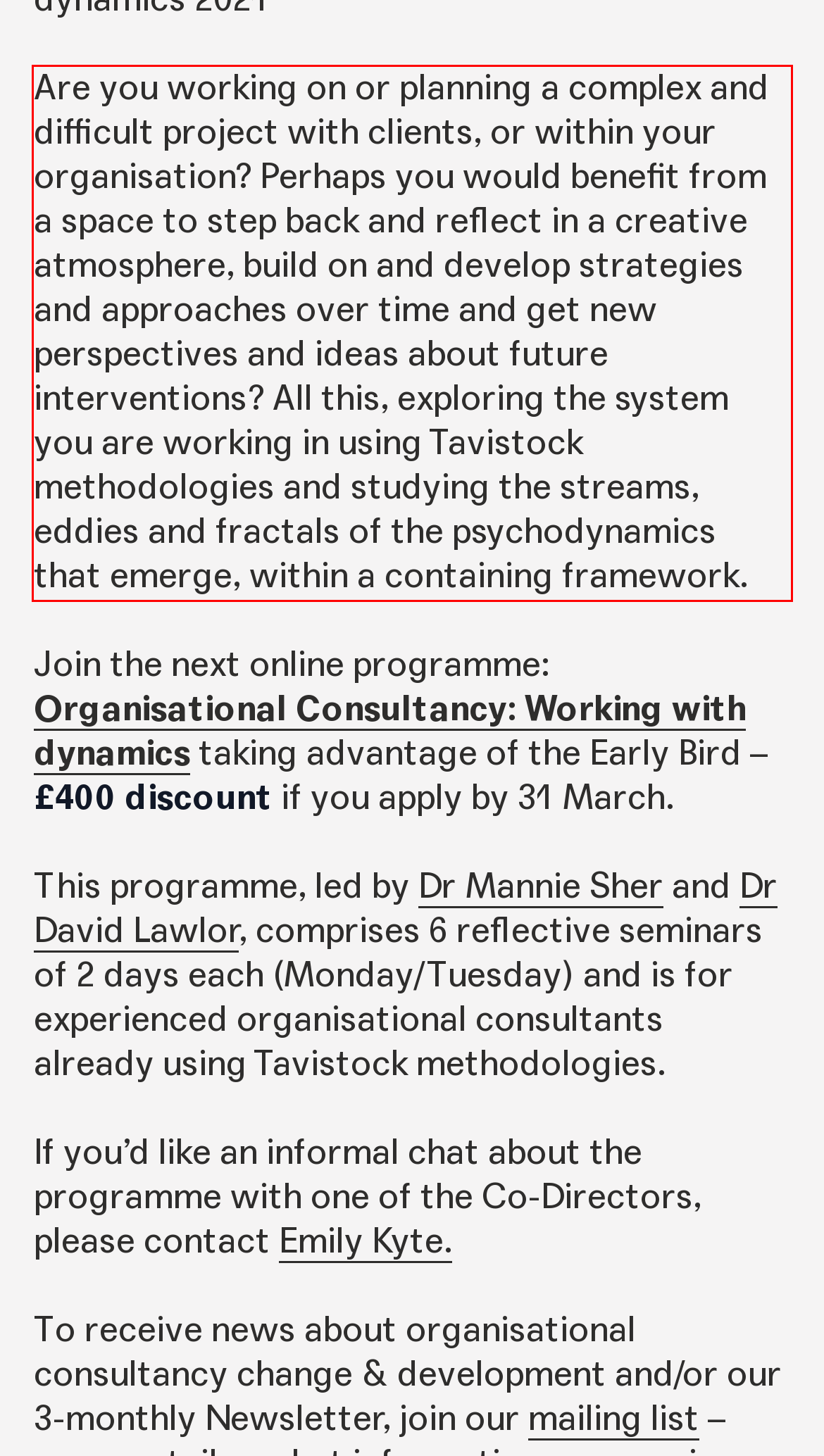Please identify and extract the text from the UI element that is surrounded by a red bounding box in the provided webpage screenshot.

Are you working on or planning a complex and difficult project with clients, or within your organisation? Perhaps you would benefit from a space to step back and reflect in a creative atmosphere, build on and develop strategies and approaches over time and get new perspectives and ideas about future interventions? All this, exploring the system you are working in using Tavistock methodologies and studying the streams, eddies and fractals of the psychodynamics that emerge, within a containing framework.